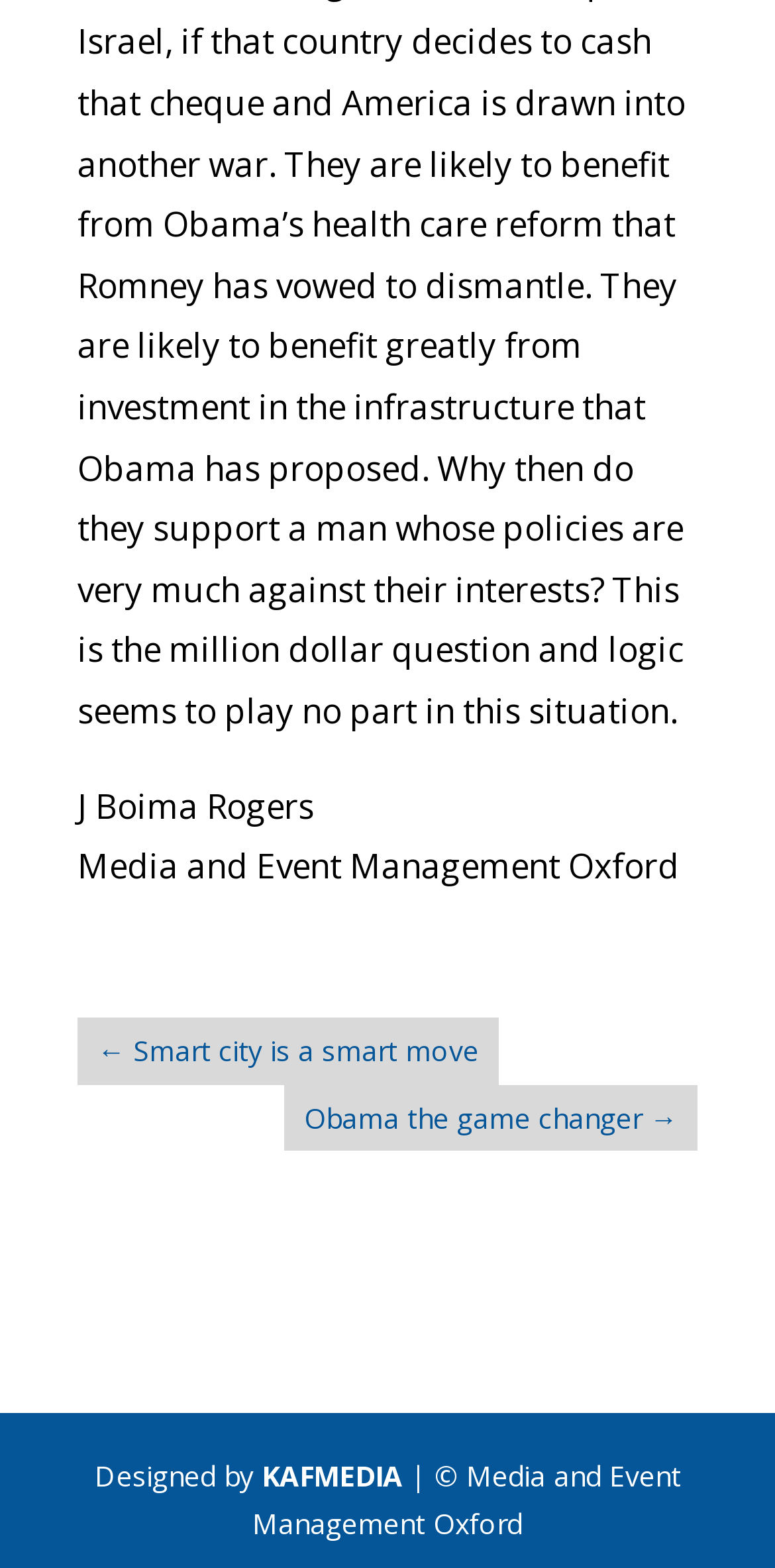How many links are there in the middle section?
Please provide a comprehensive and detailed answer to the question.

There are two links in the middle section of the webpage, one pointing to 'Smart city is a smart move' and the other pointing to 'Obama the game changer'.